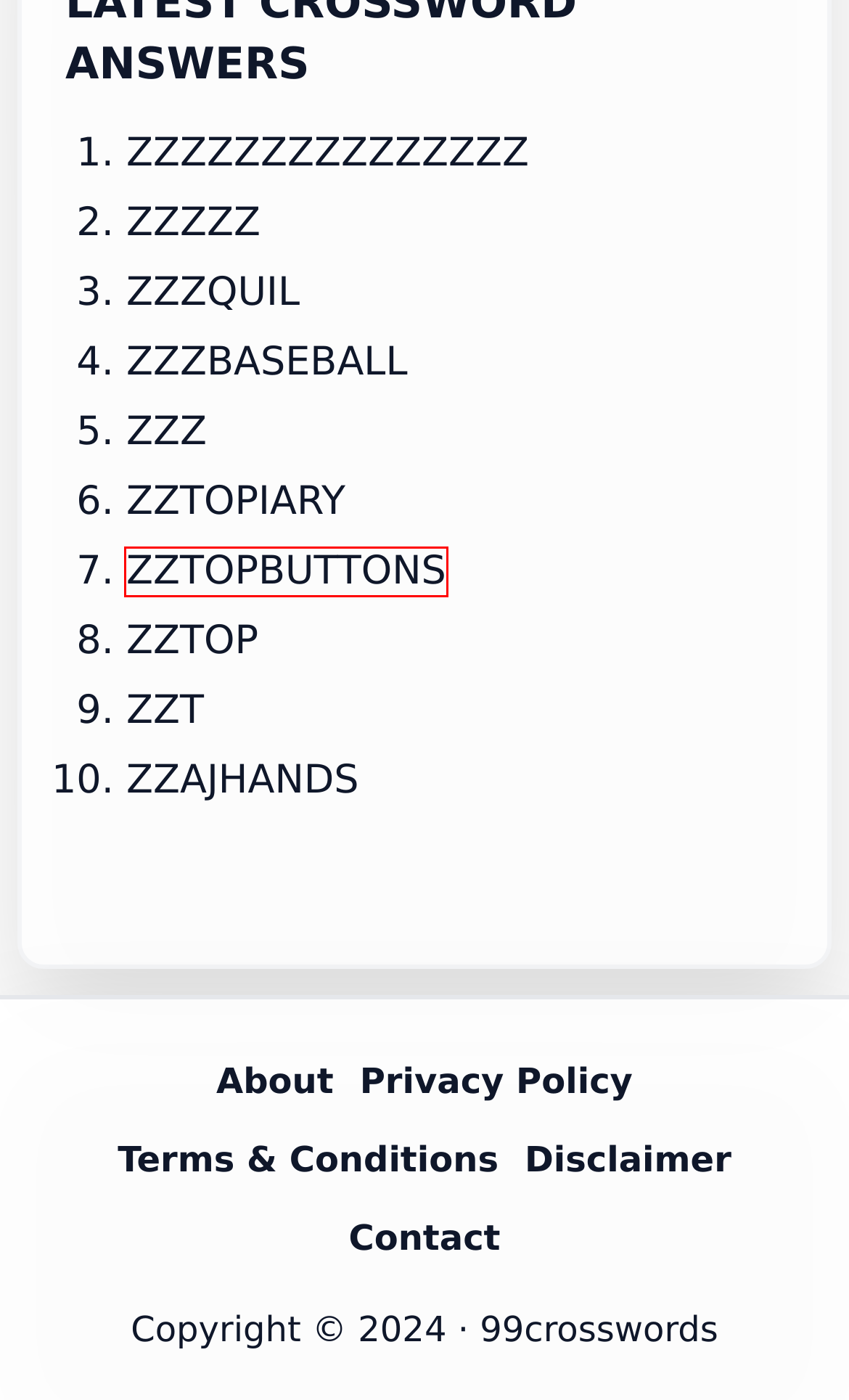Observe the provided screenshot of a webpage that has a red rectangle bounding box. Determine the webpage description that best matches the new webpage after clicking the element inside the red bounding box. Here are the candidates:
A. Crossword clues for ZZTOPBUTTONS word | 99Crosswords
B. Crossword clues for ZZZZZ word | 99Crosswords
C. Crossword clues for ZZZQUIL word | 99Crosswords
D. Crossword clues for ZZZBASEBALL word | 99Crosswords
E. Crossword clues for ZZTOP word | 99Crosswords
F. Crossword clues for ZZZZZZZZZZZZZZZ word | 99Crosswords
G. Crossword clues for ZZAJHANDS word | 99Crosswords
H. Crossword clues for ZZTOPIARY word | 99Crosswords

A